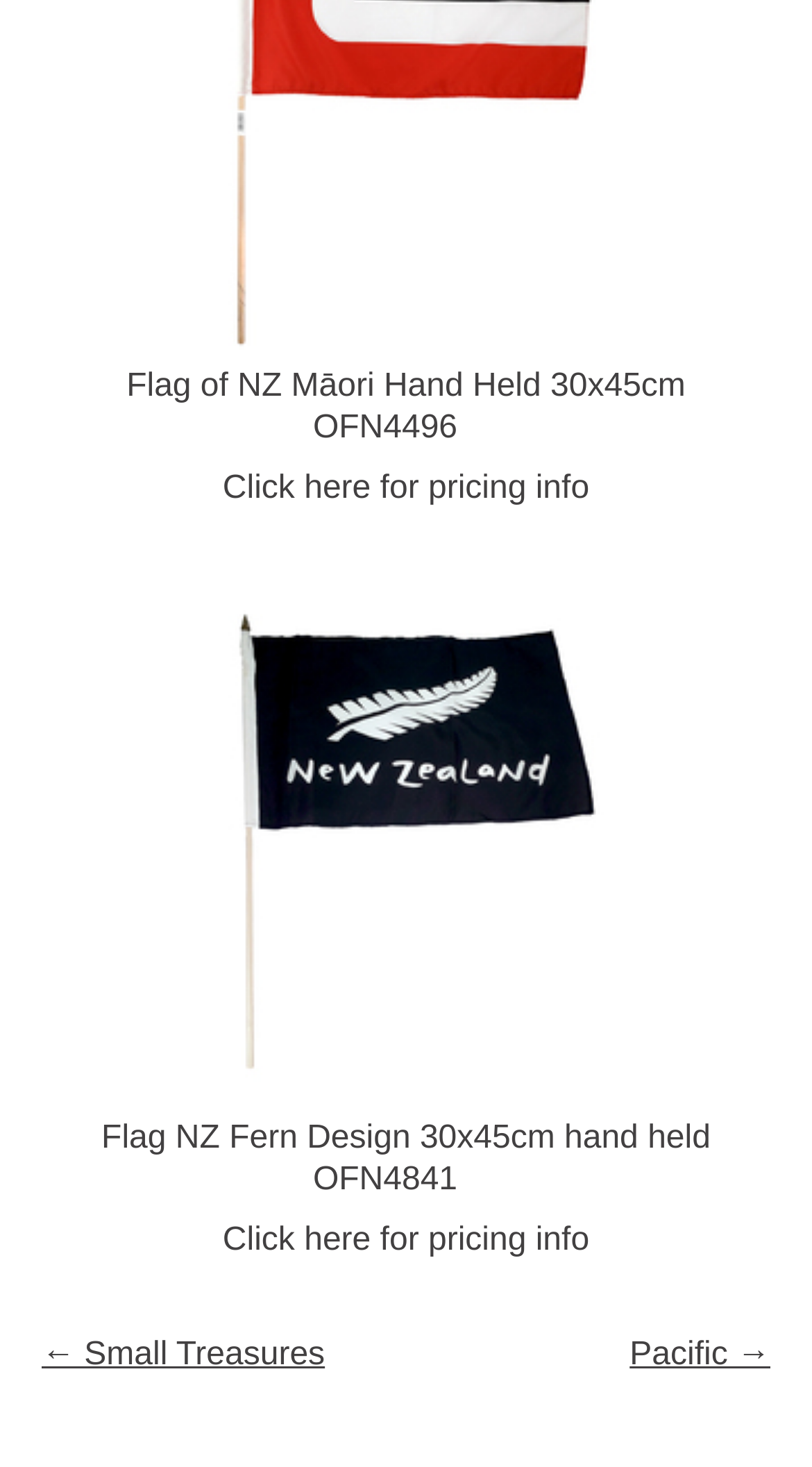Identify the bounding box coordinates of the clickable region required to complete the instruction: "Explore Flag NZ Fern Design 30x45cm hand held product". The coordinates should be given as four float numbers within the range of 0 and 1, i.e., [left, top, right, bottom].

[0.179, 0.562, 0.821, 0.586]